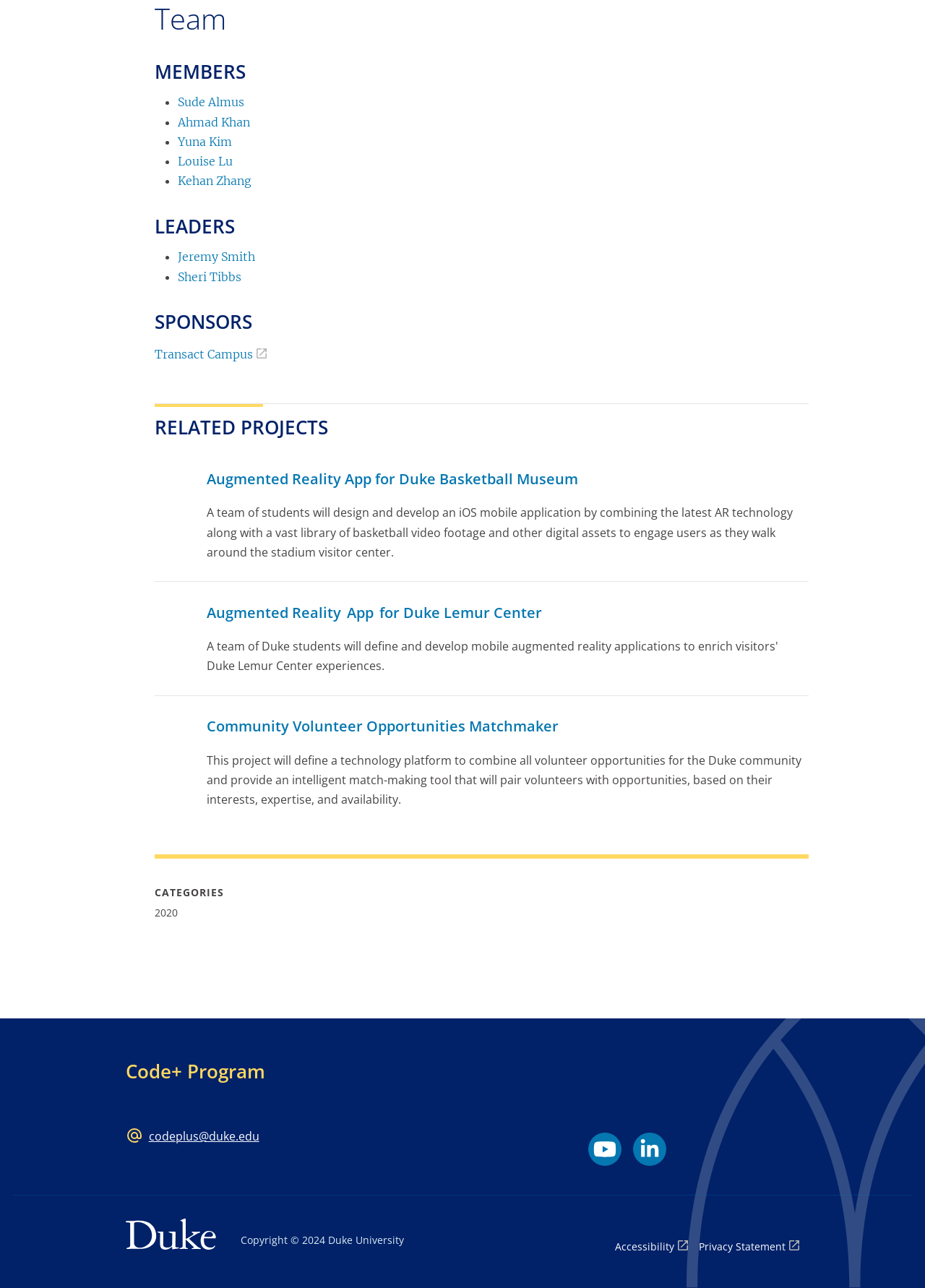Locate the bounding box coordinates of the clickable part needed for the task: "Click on Sude Almus".

[0.192, 0.074, 0.264, 0.085]